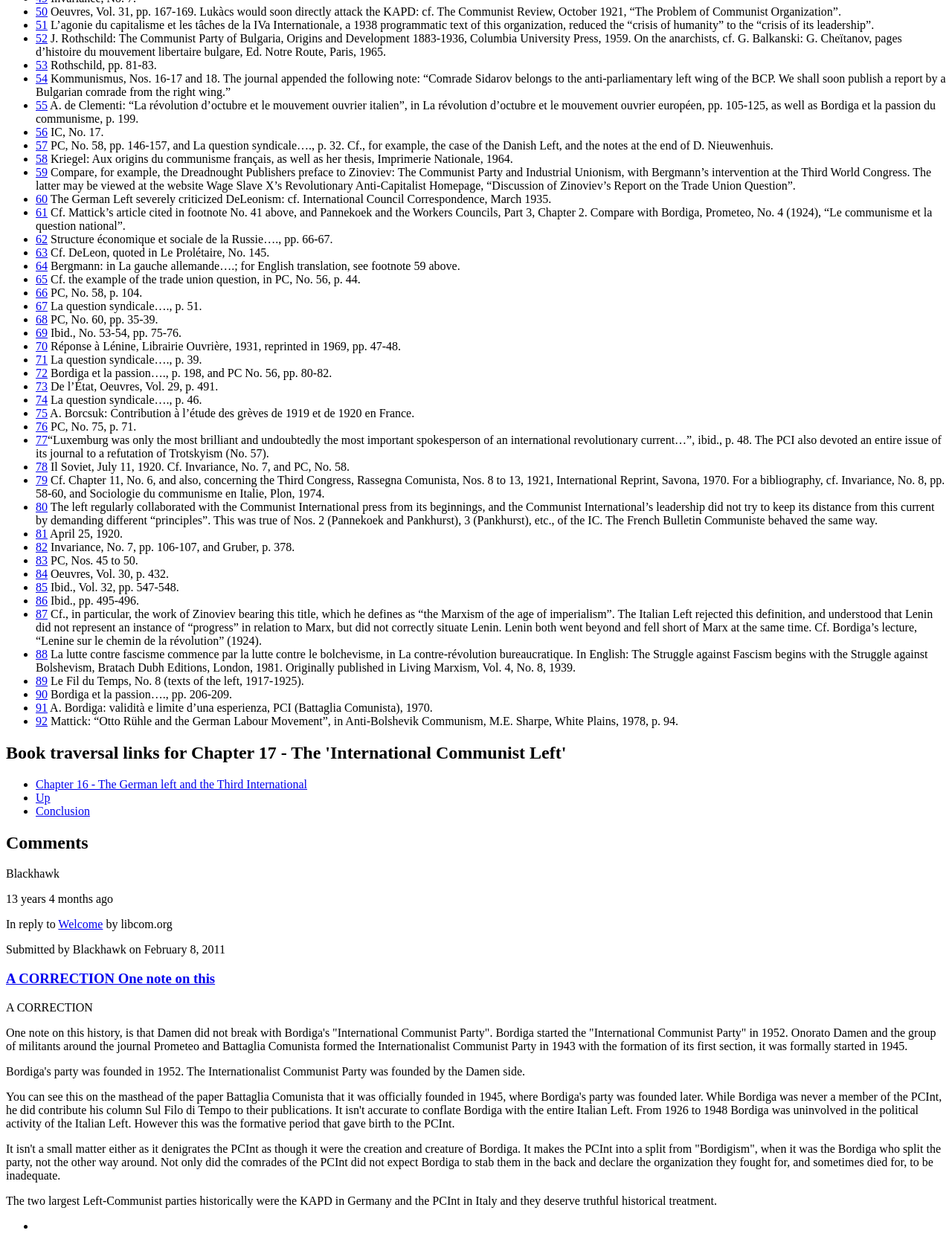Extract the bounding box of the UI element described as: "Welcome".

[0.061, 0.737, 0.108, 0.748]